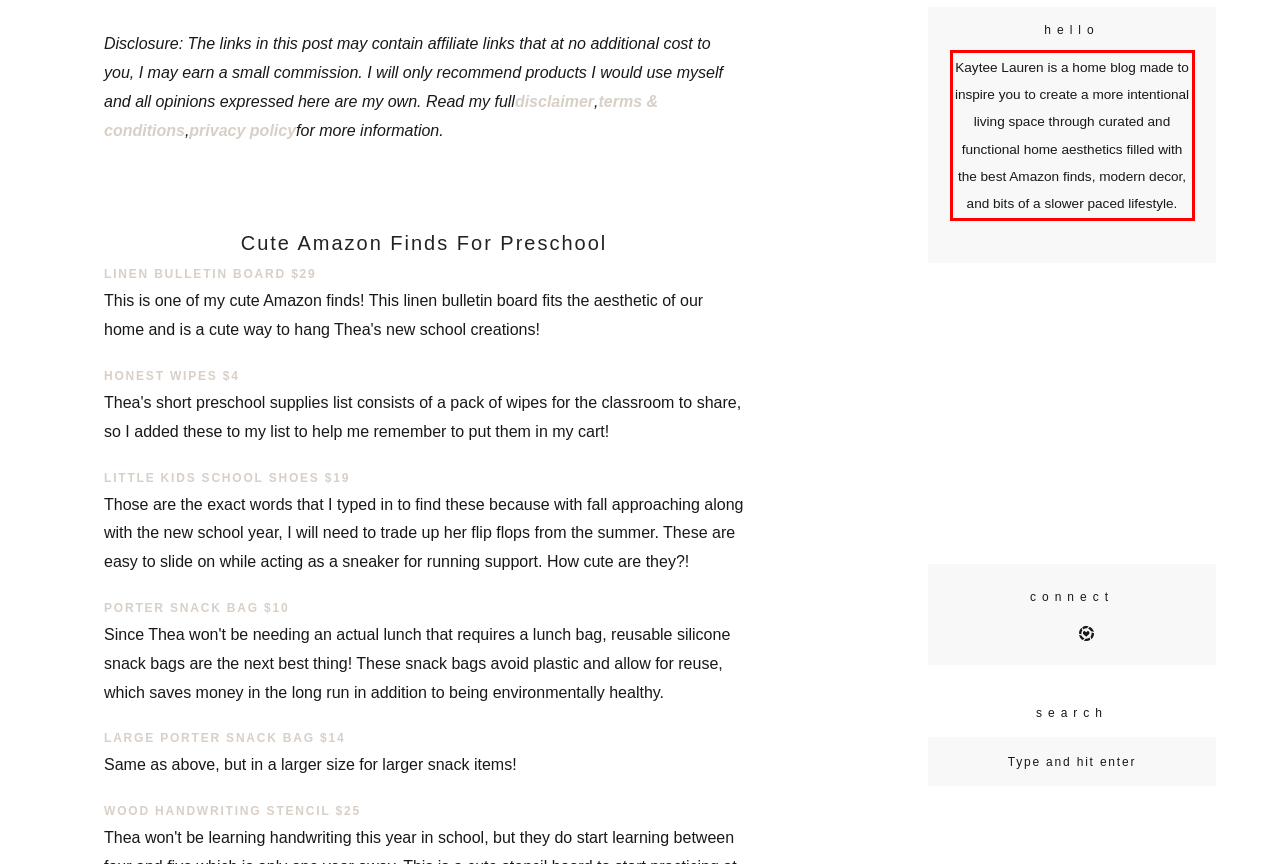Please analyze the provided webpage screenshot and perform OCR to extract the text content from the red rectangle bounding box.

Kaytee Lauren is a home blog made to inspire you to create a more intentional living space through curated and functional home aesthetics filled with the best Amazon finds, modern decor, and bits of a slower paced lifestyle.